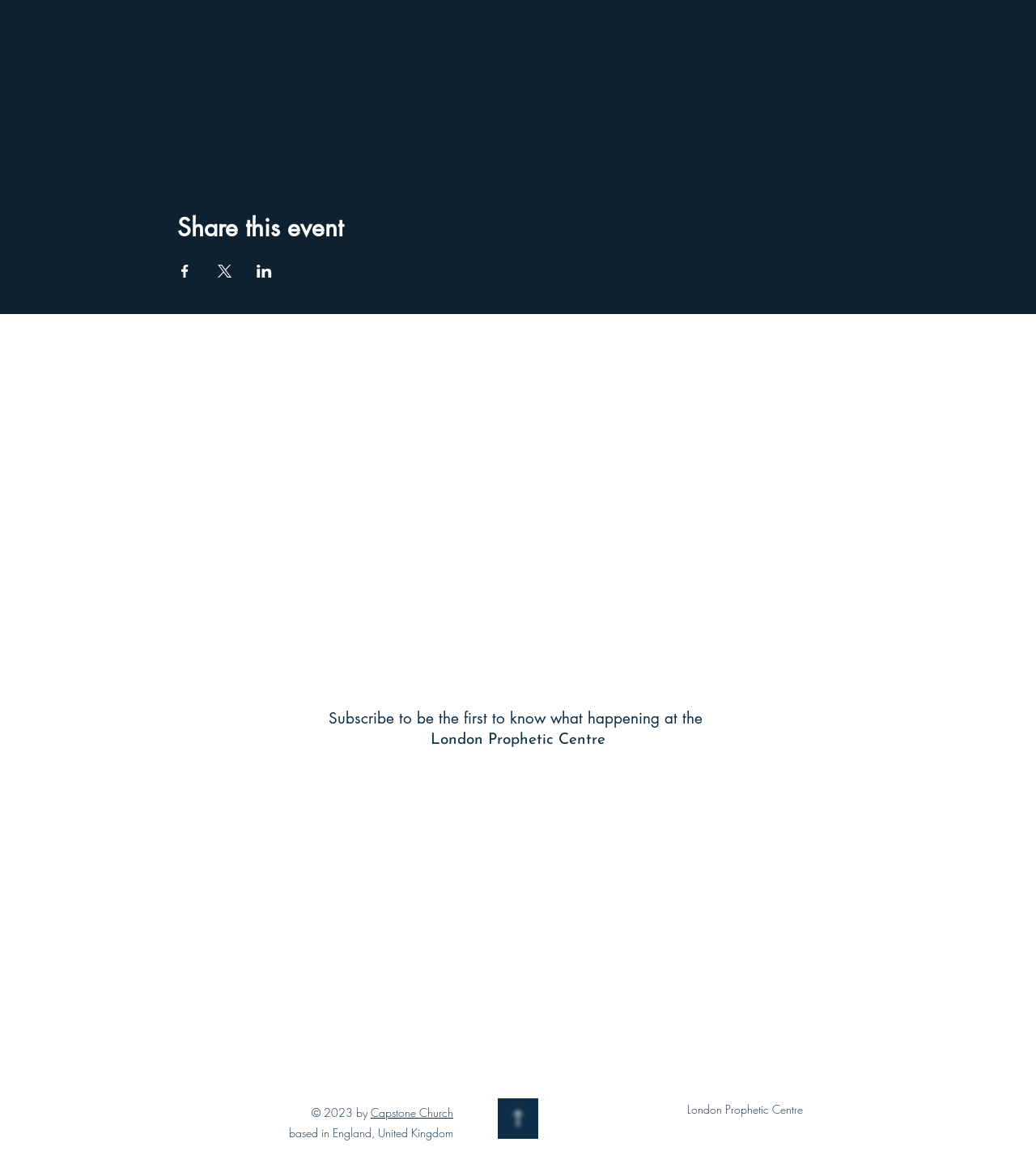What is the name of the organization?
Provide a thorough and detailed answer to the question.

The organization's name is mentioned in the static text 'Subscribe to be the first to know what's happening at the London Prophetic Centre' and also in the static text 'London Prophetic Centre' at the bottom of the page.